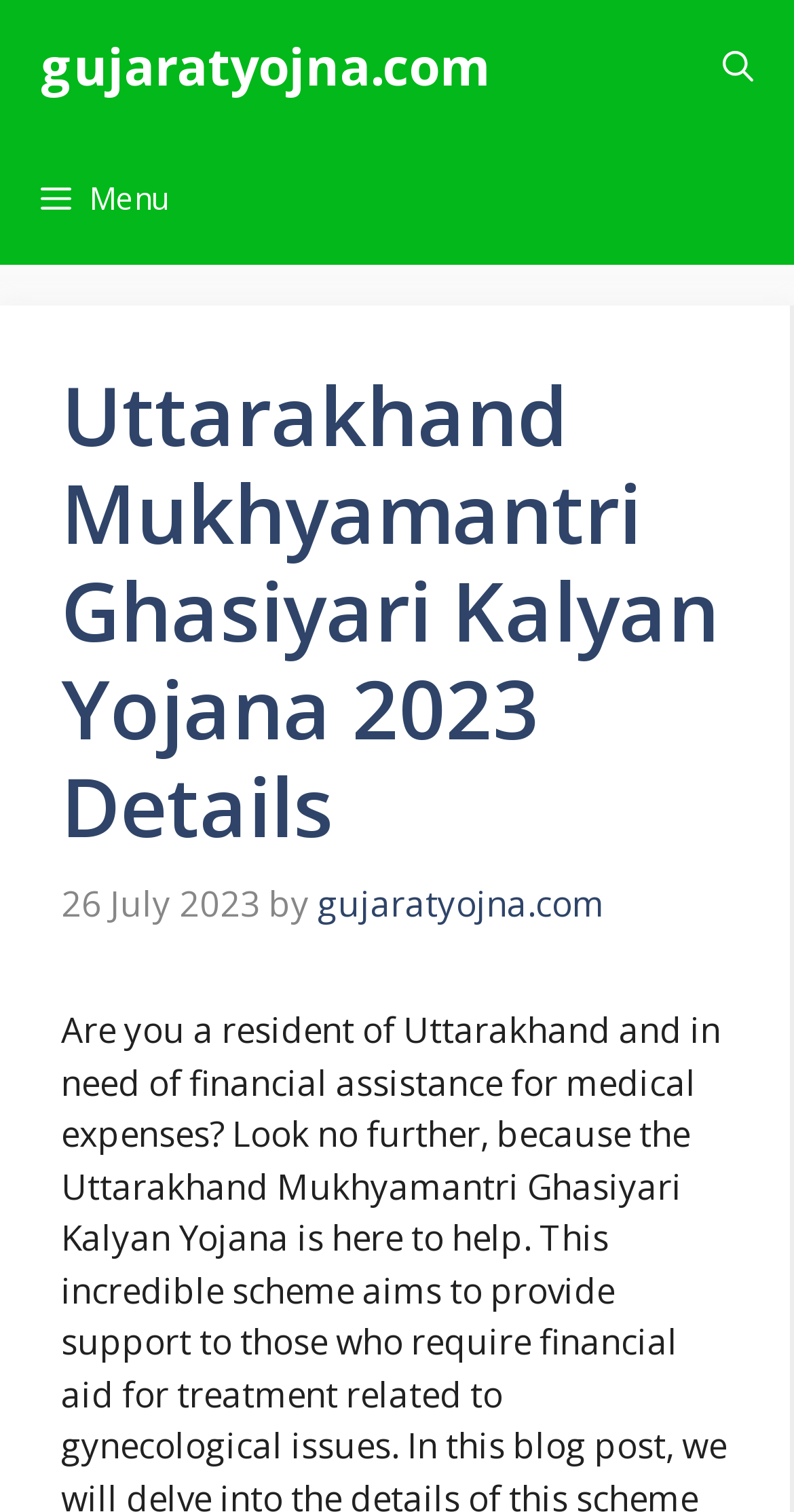Give a detailed account of the webpage's layout and content.

The webpage is about the Uttarakhand Mukhyamantri Ghasiyari Kalyan Yojana 2023, a financial assistance program for medical expenses. At the top of the page, there is a navigation bar with a link to the website's homepage, a menu button, and a search button. The menu button is located on the left side of the navigation bar, while the search button is on the right side.

Below the navigation bar, there is a header section that takes up most of the page's width. The header section contains a heading that reads "Uttarakhand Mukhyamantri Ghasiyari Kalyan Yojana 2023 Details". Directly below the heading, there is a timestamp that indicates the page was last updated on "26 July 2023". The timestamp is followed by the text "by" and a link to the website's author or publisher, gujaratyojna.com.

Overall, the webpage appears to be a information page about the Uttarakhand Mukhyamantri Ghasiyari Kalyan Yojana 2023 program, with a simple and organized layout.